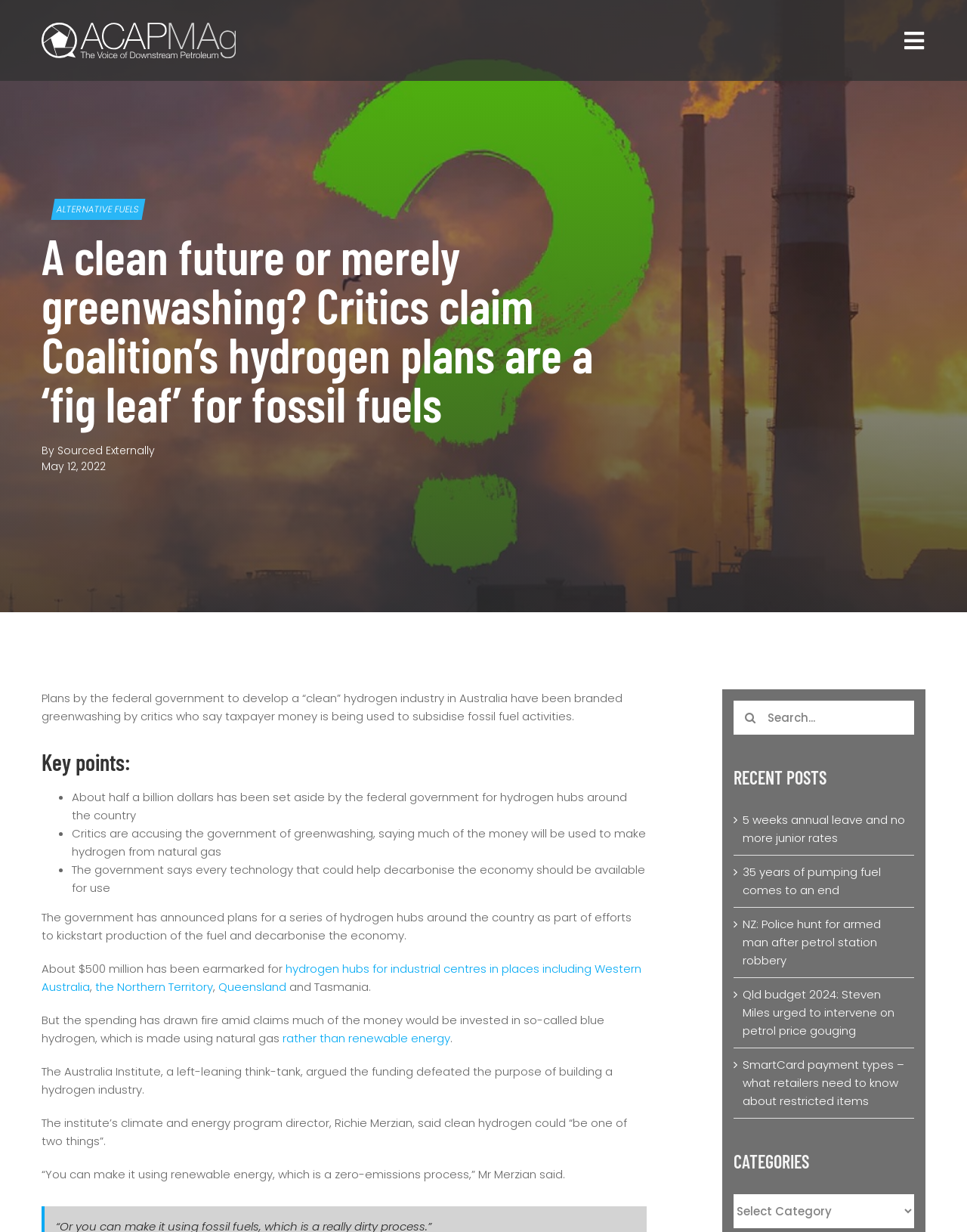Based on the description "the Northern Territory", find the bounding box of the specified UI element.

[0.098, 0.794, 0.22, 0.807]